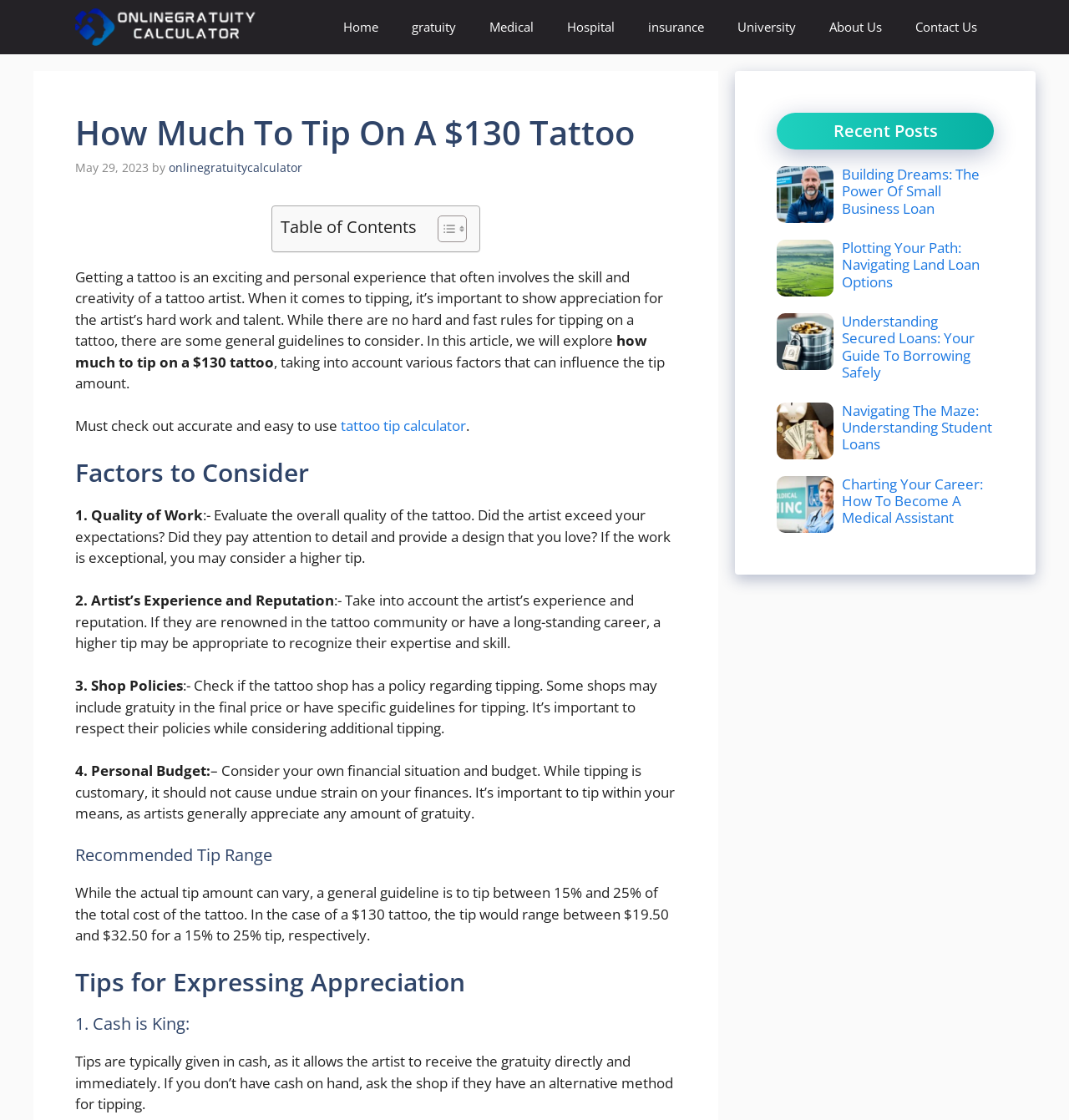What is the recommended tip range?
Based on the screenshot, provide a one-word or short-phrase response.

15% to 25% of the total cost